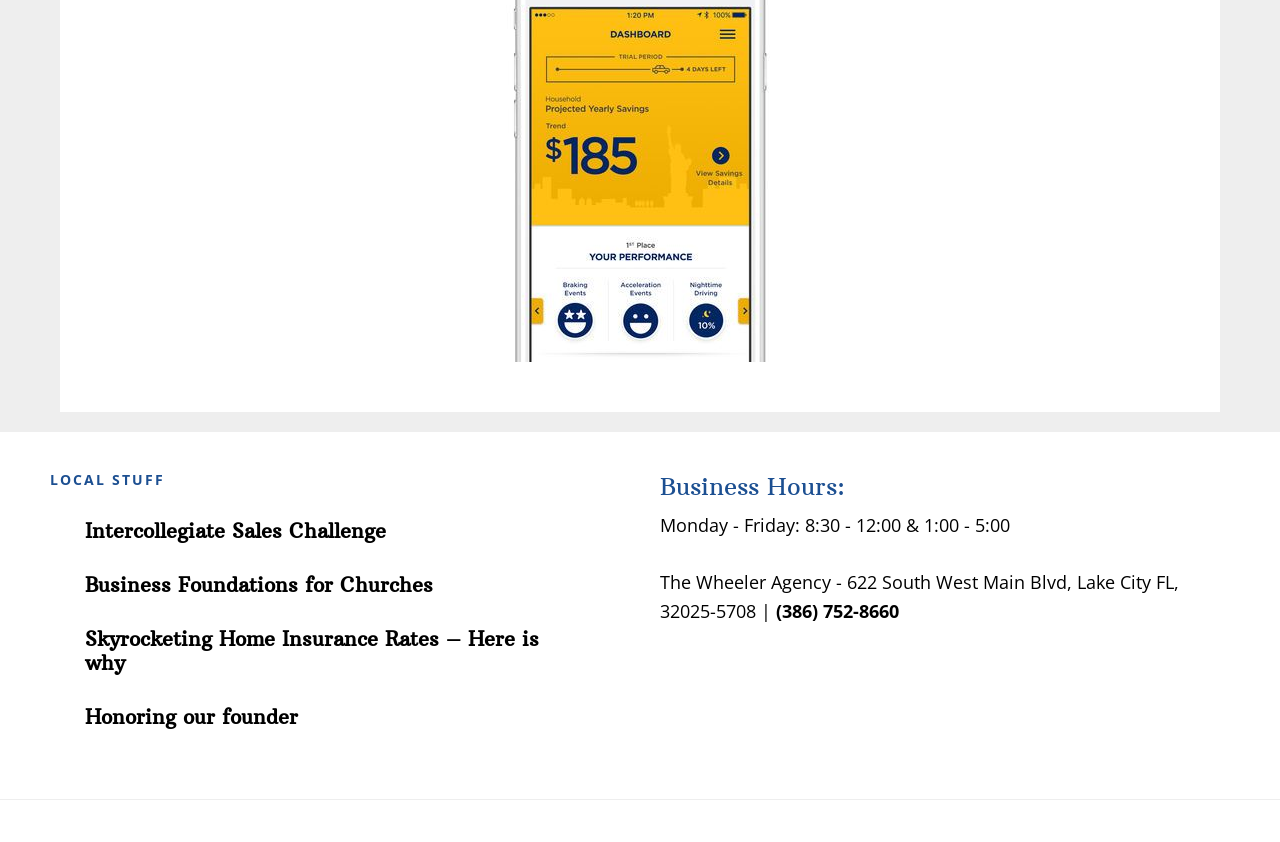Respond with a single word or phrase to the following question: What is the business hours on Friday?

8:30 - 12:00 & 1:00 - 5:00